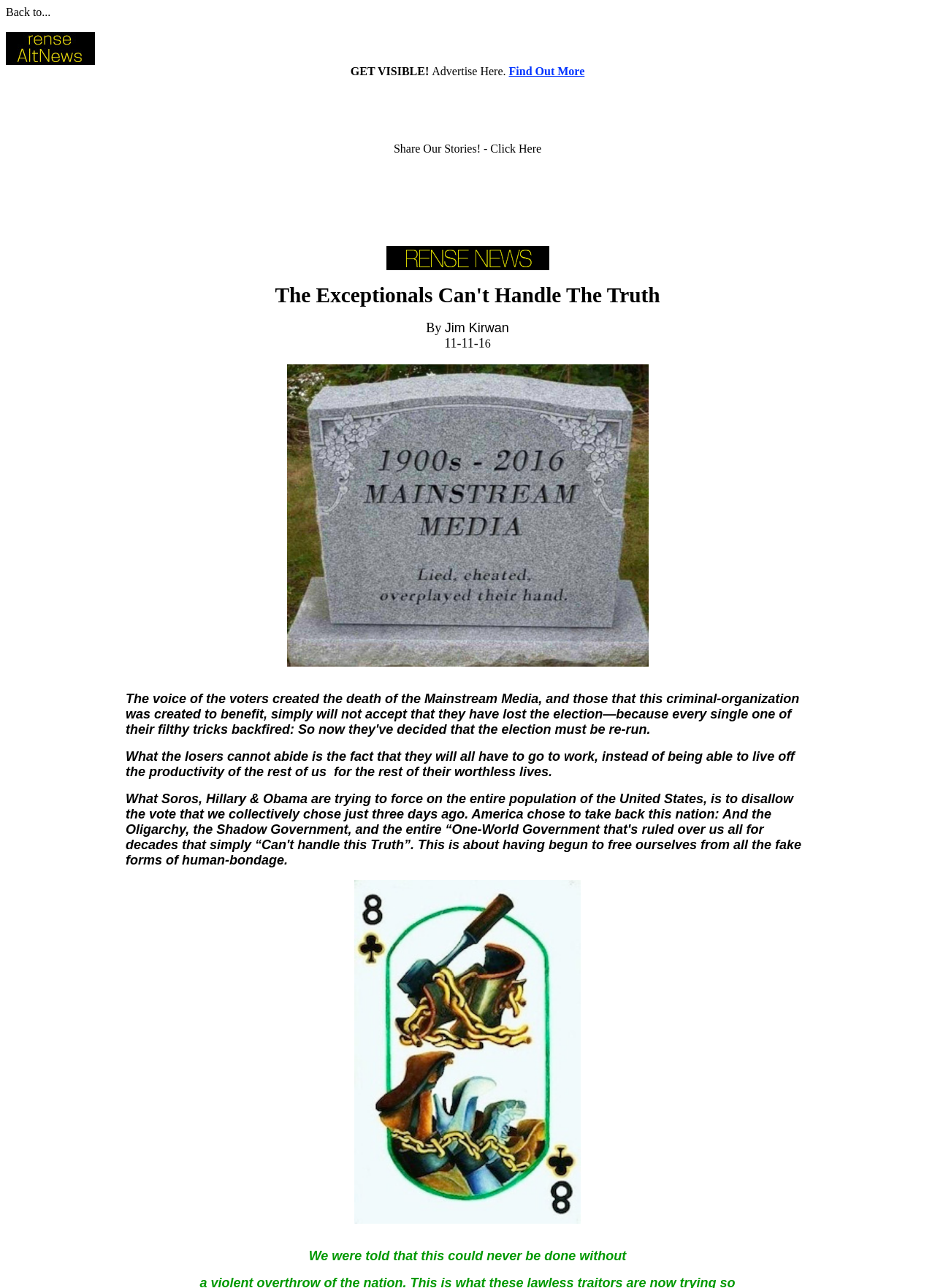Answer in one word or a short phrase: 
What is the author of the article?

Jim Kirwan